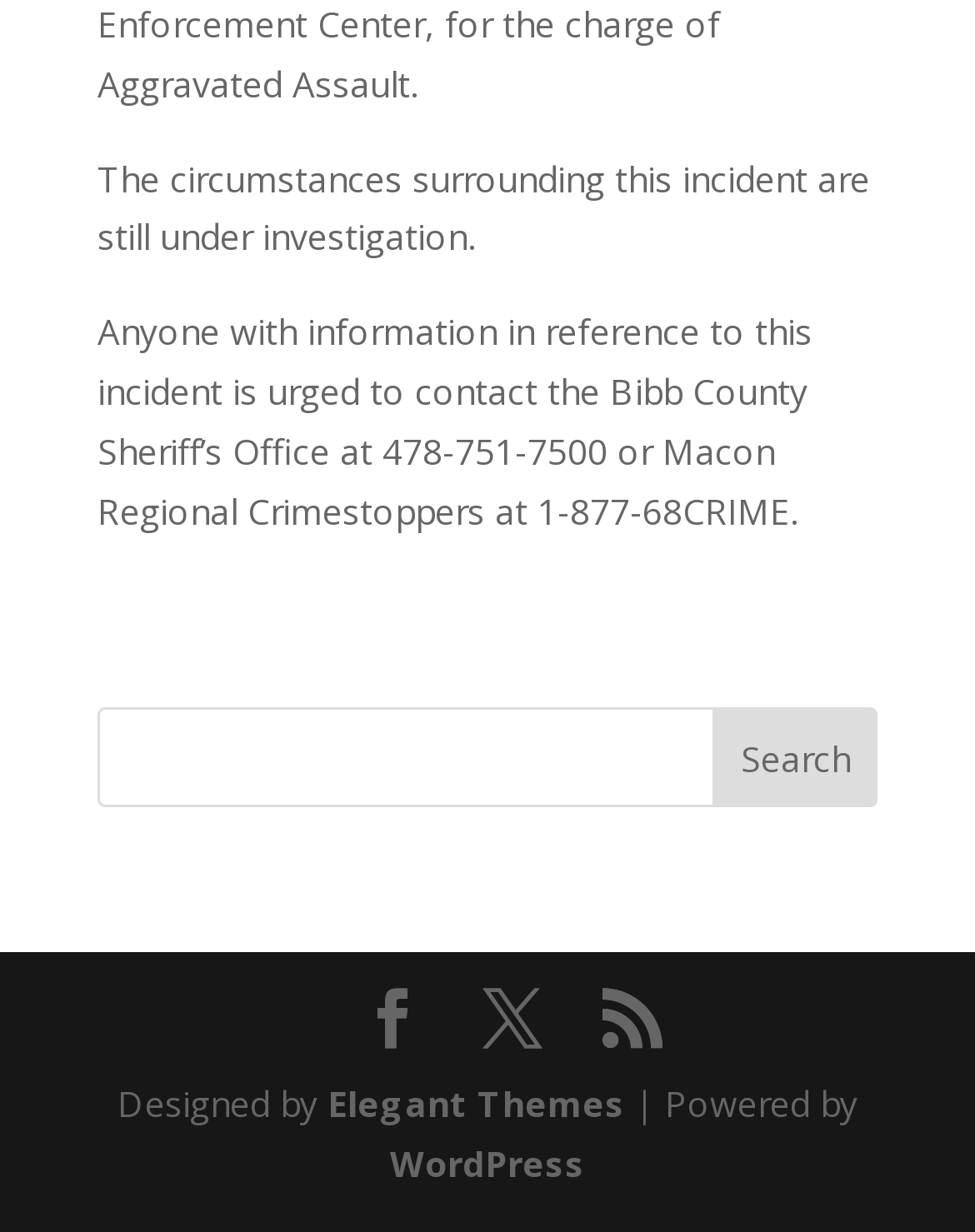What is the name of the company that designed the website? Examine the screenshot and reply using just one word or a brief phrase.

Elegant Themes